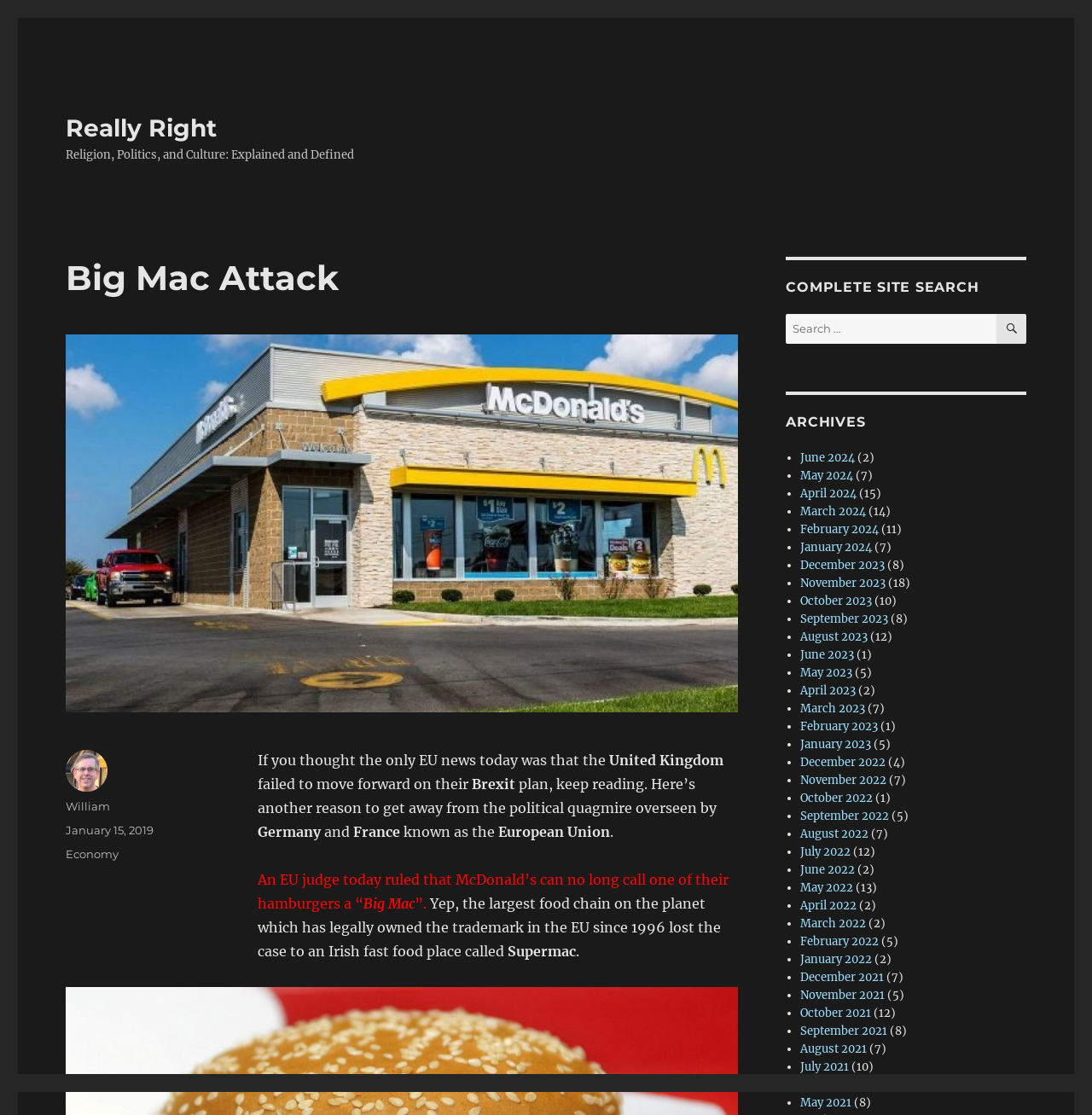What is the name of the Irish fast food place that won the case? Please answer the question using a single word or phrase based on the image.

Supermac